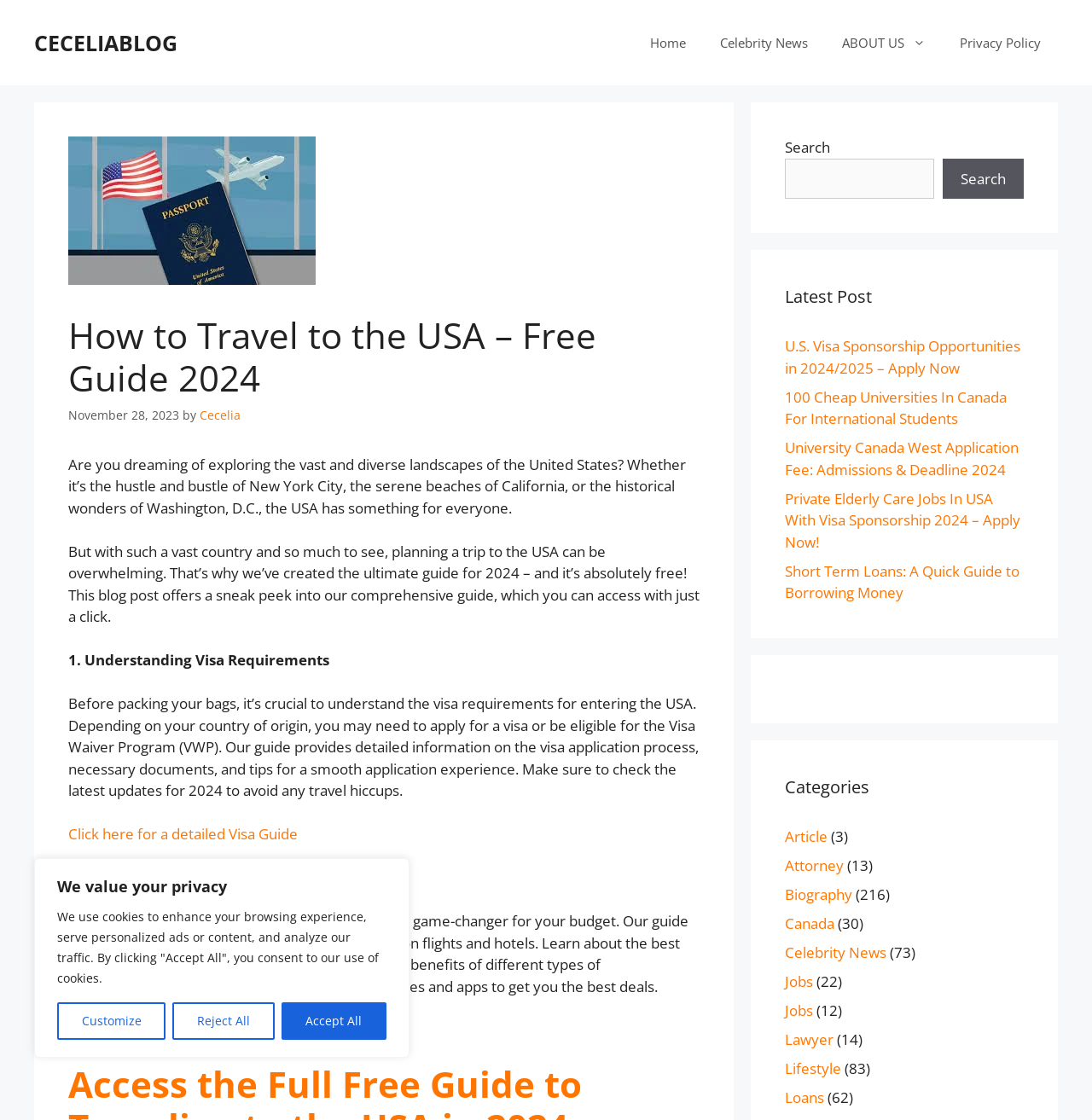Using the webpage screenshot, locate the HTML element that fits the following description and provide its bounding box: "Accept All".

[0.258, 0.895, 0.354, 0.928]